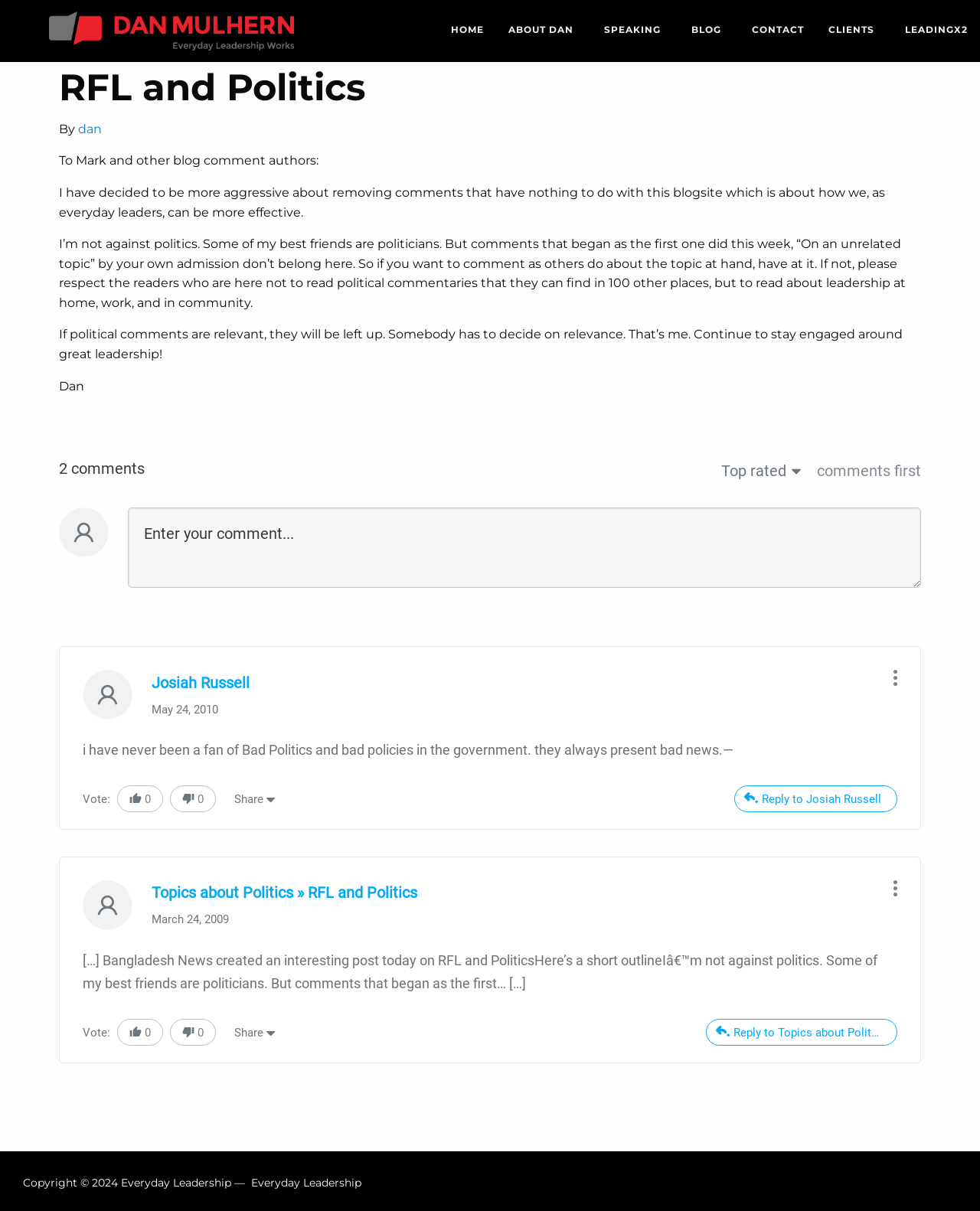What is the text of the first menu item?
Please answer the question with as much detail as possible using the screenshot.

I looked at the menubar element and found the first menuitem element, which has a link with the text 'HOME'.